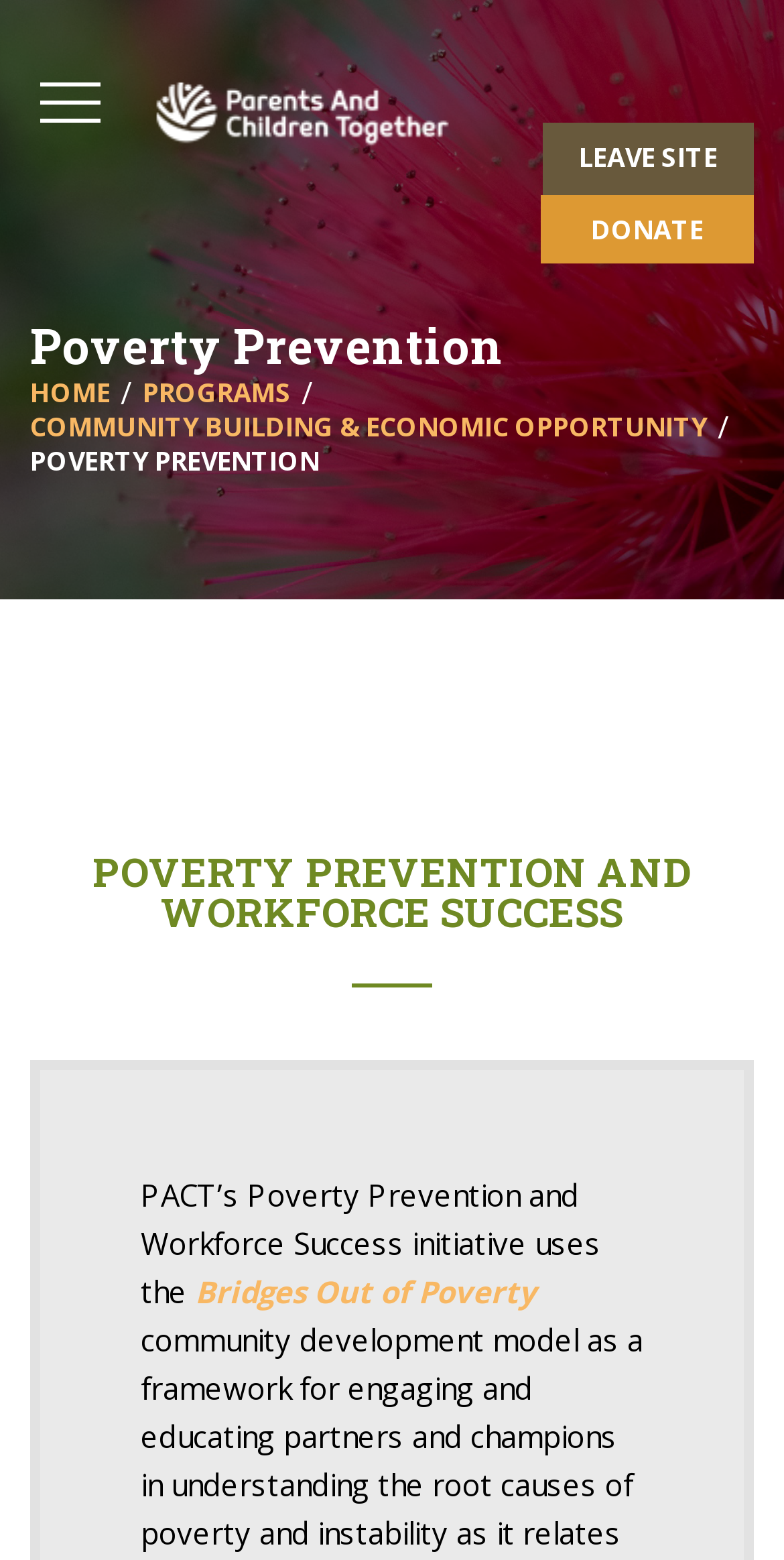Review the image closely and give a comprehensive answer to the question: What is the name of the organization?

The name of the organization can be found in the top-left corner of the webpage, where it is written as 'Parents And Children Together' in a link and an image.